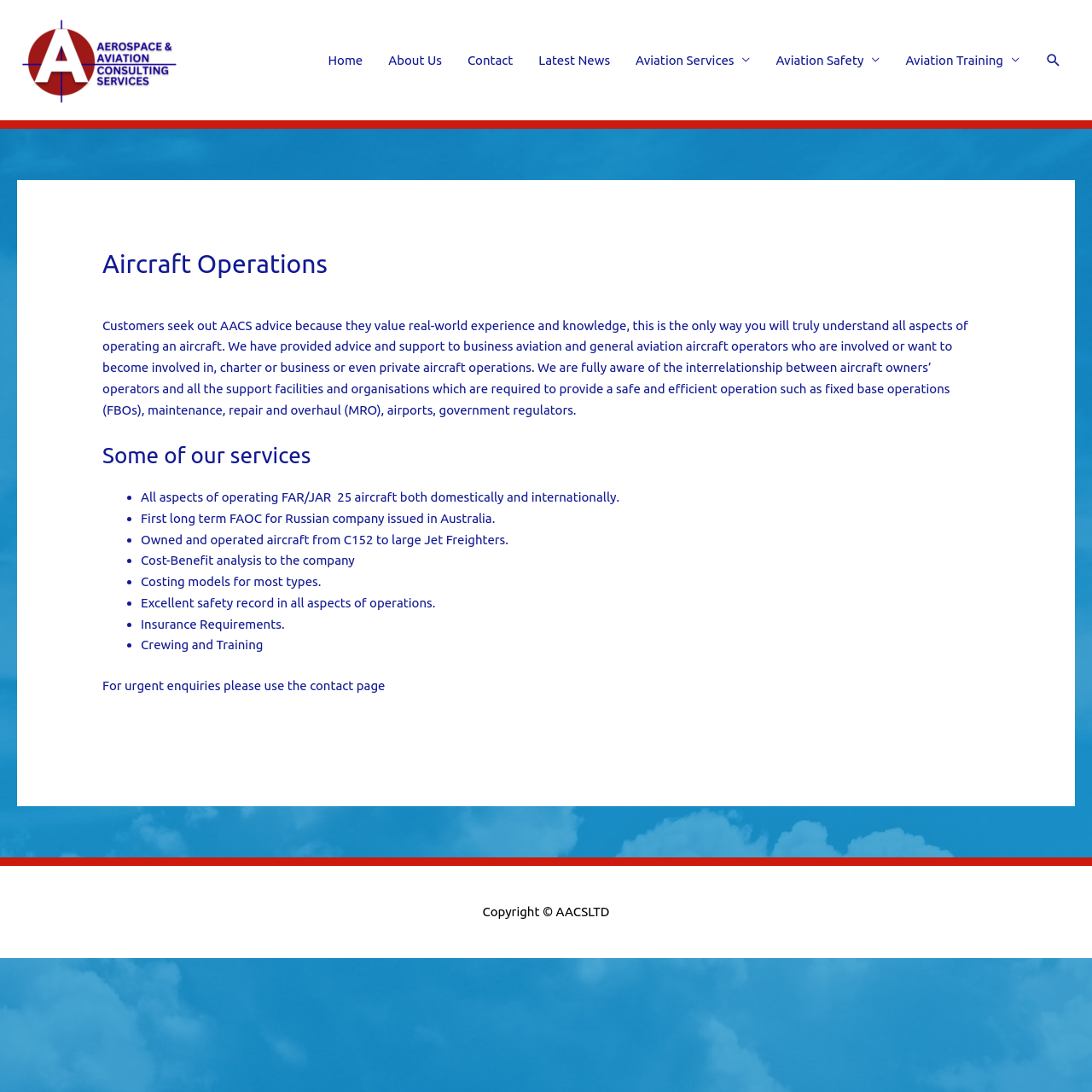Could you please study the image and provide a detailed answer to the question:
What is one of the services provided by AACS?

According to the webpage, one of the services provided by AACS is Cost-Benefit analysis to the company, as mentioned in the list of services under the heading 'Some of our services'.